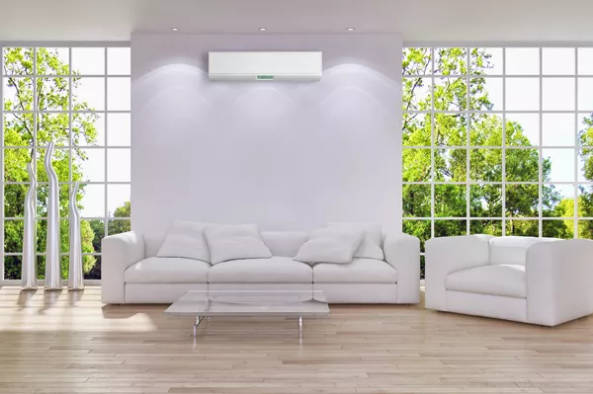What is the color of the sofa and armchair?
Answer the question with as much detail as possible.

The image features a stylish white sofa adorned with cushions, and a matching white armchair complements the seating area, emphasizing a clean and minimalist design.